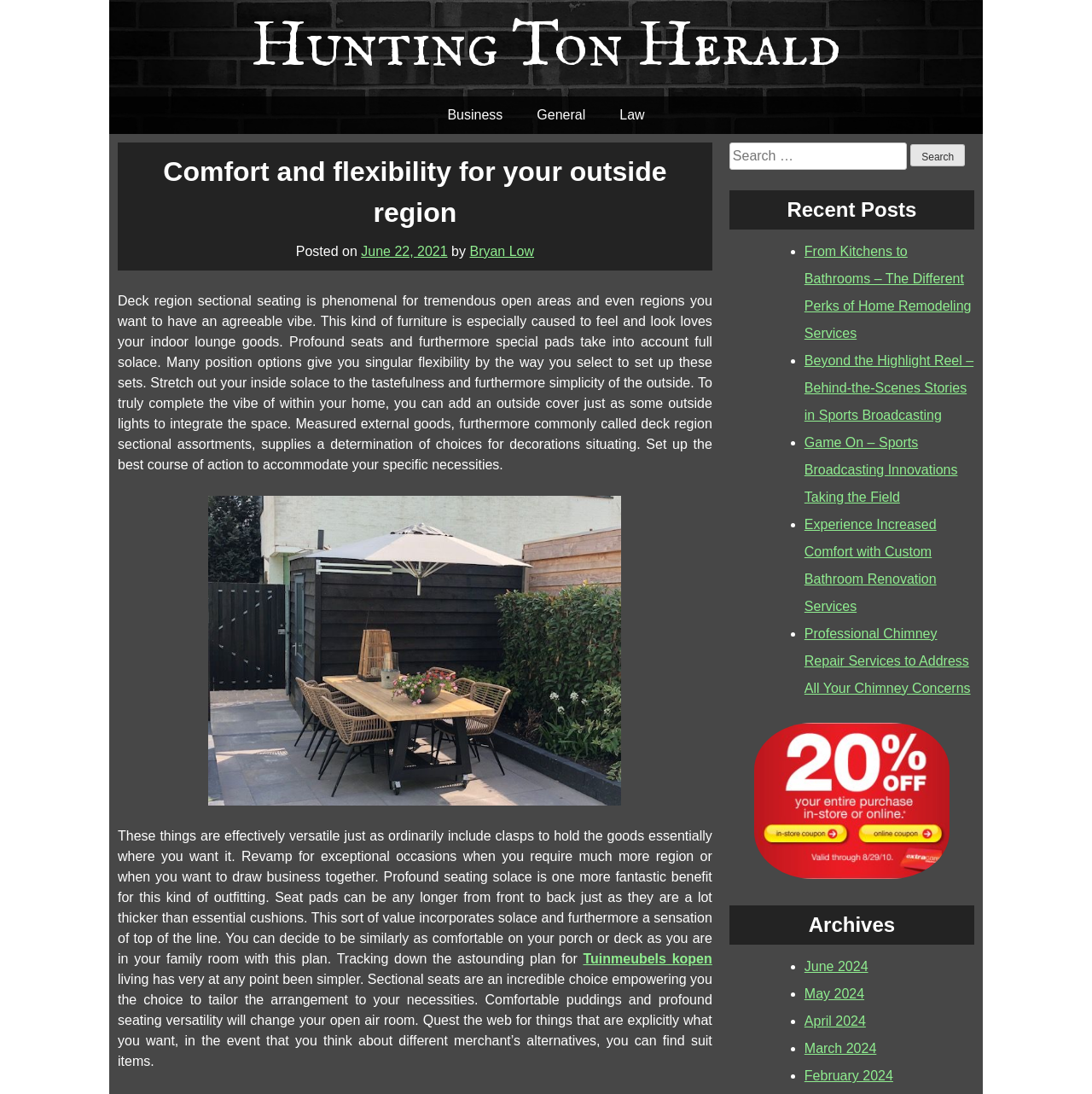Using the webpage screenshot, find the UI element described by April 2024. Provide the bounding box coordinates in the format (top-left x, top-left y, bottom-right x, bottom-right y), ensuring all values are floating point numbers between 0 and 1.

[0.737, 0.927, 0.793, 0.94]